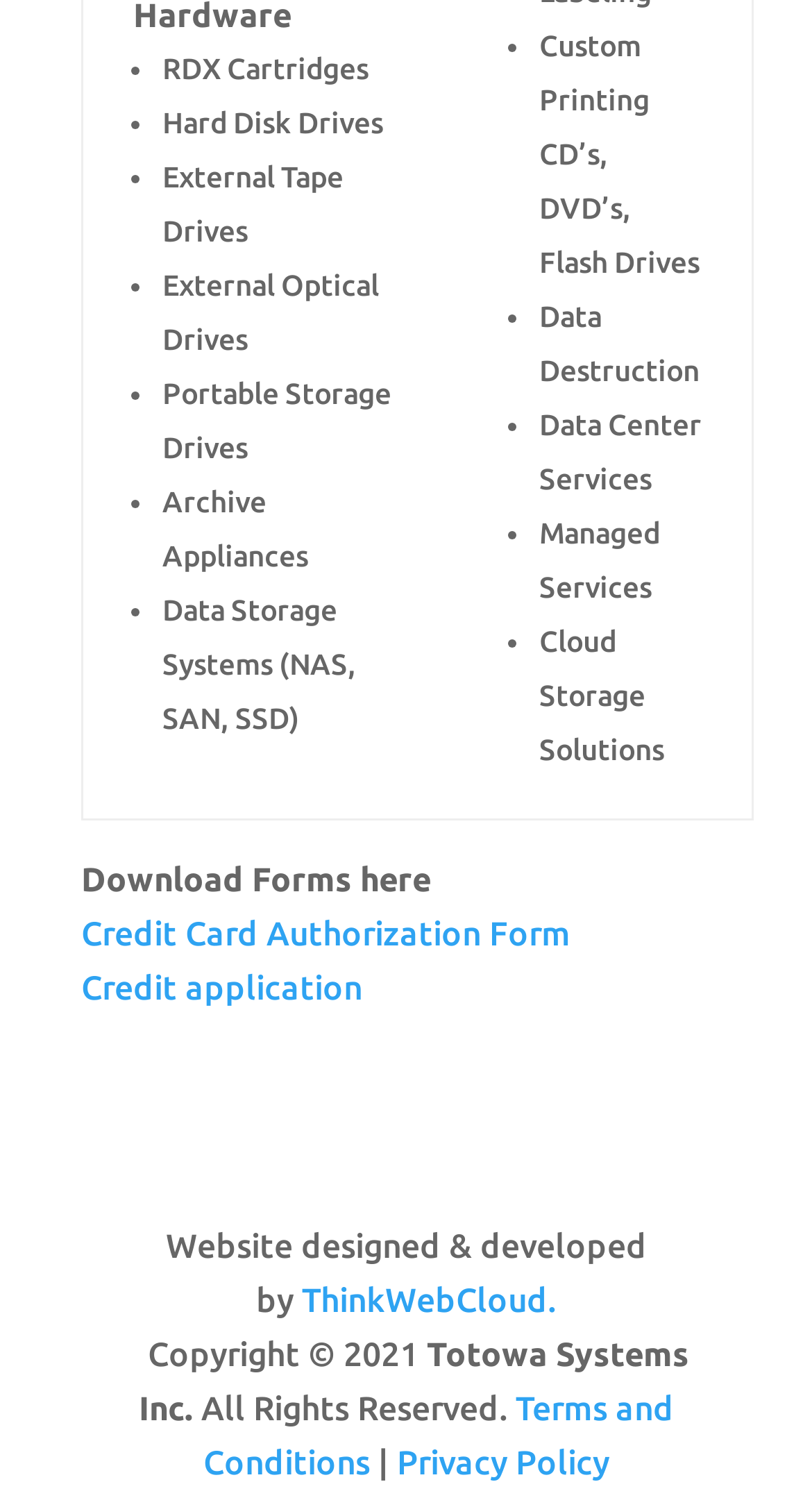Bounding box coordinates are specified in the format (top-left x, top-left y, bottom-right x, bottom-right y). All values are floating point numbers bounded between 0 and 1. Please provide the bounding box coordinate of the region this sentence describes: Terms and Conditions

[0.25, 0.927, 0.829, 0.988]